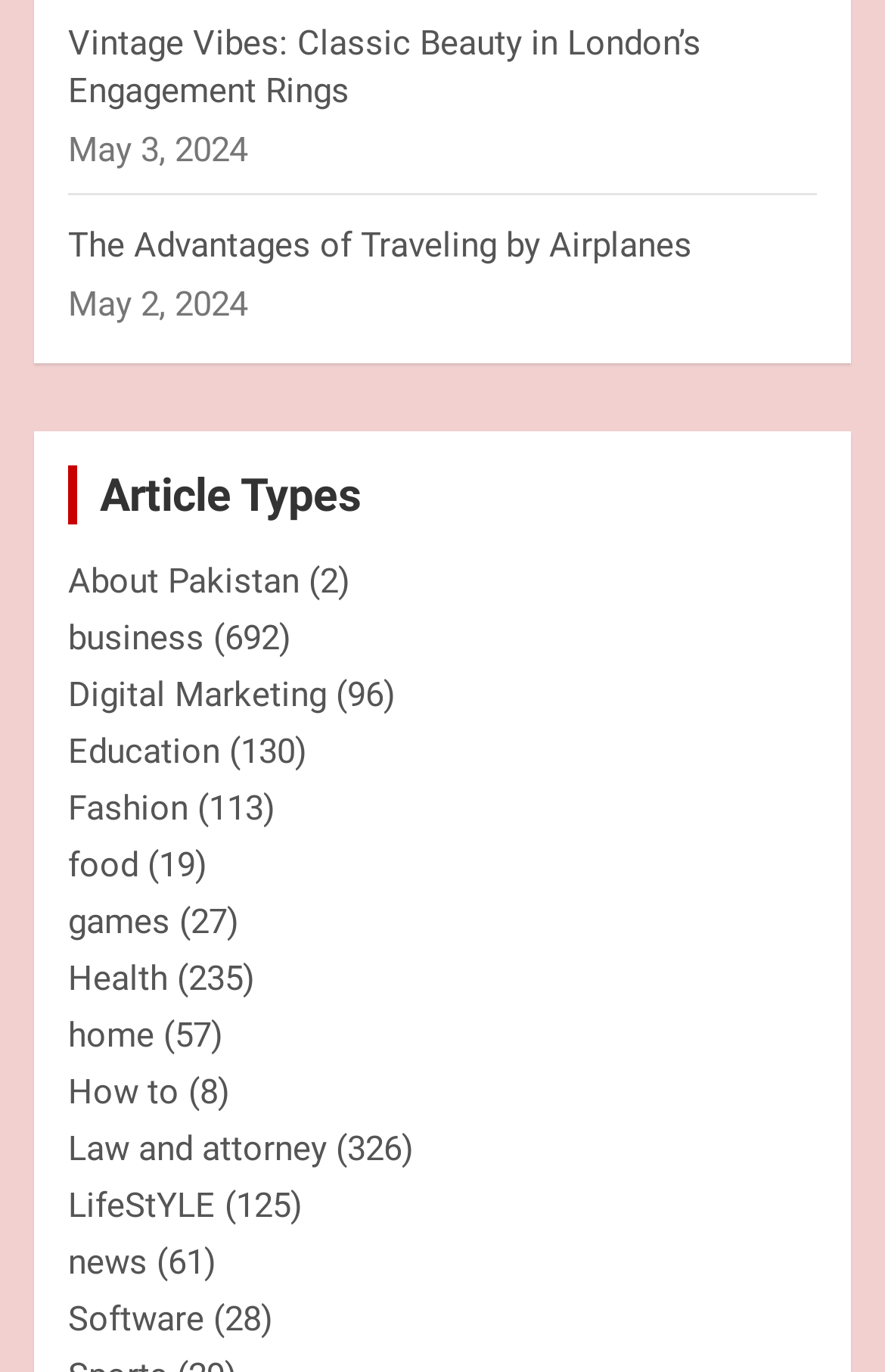Identify the bounding box coordinates for the UI element mentioned here: "home". Provide the coordinates as four float values between 0 and 1, i.e., [left, top, right, bottom].

[0.077, 0.74, 0.174, 0.769]